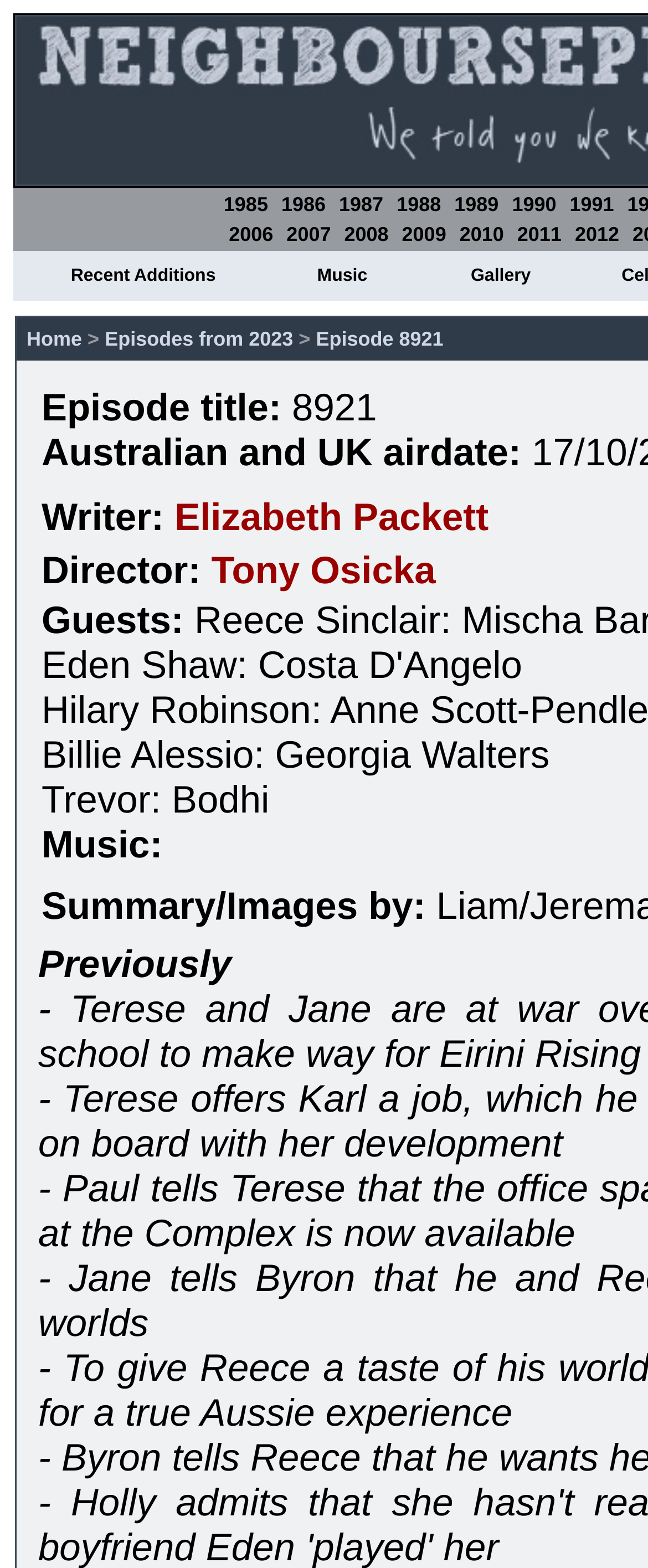Provide the bounding box coordinates of the UI element that matches the description: "Music".

[0.489, 0.17, 0.567, 0.183]